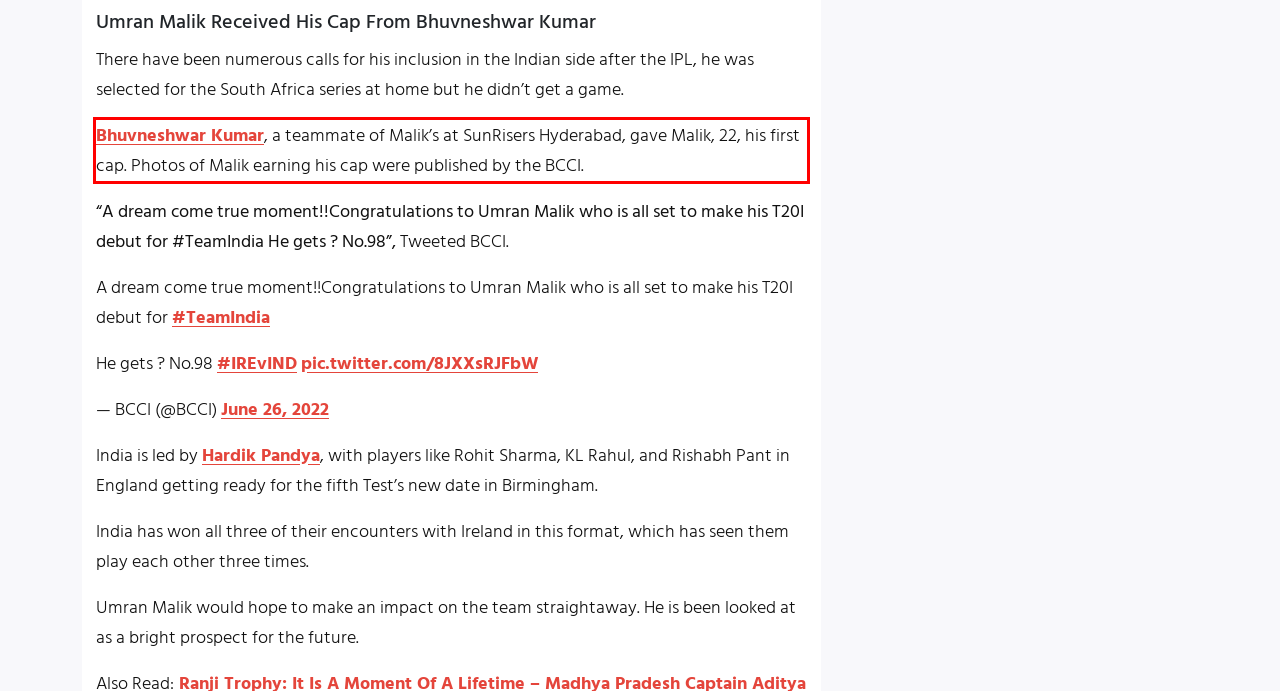Please analyze the screenshot of a webpage and extract the text content within the red bounding box using OCR.

Bhuvneshwar Kumar, a teammate of Malik’s at SunRisers Hyderabad, gave Malik, 22, his first cap. Photos of Malik earning his cap were published by the BCCI.